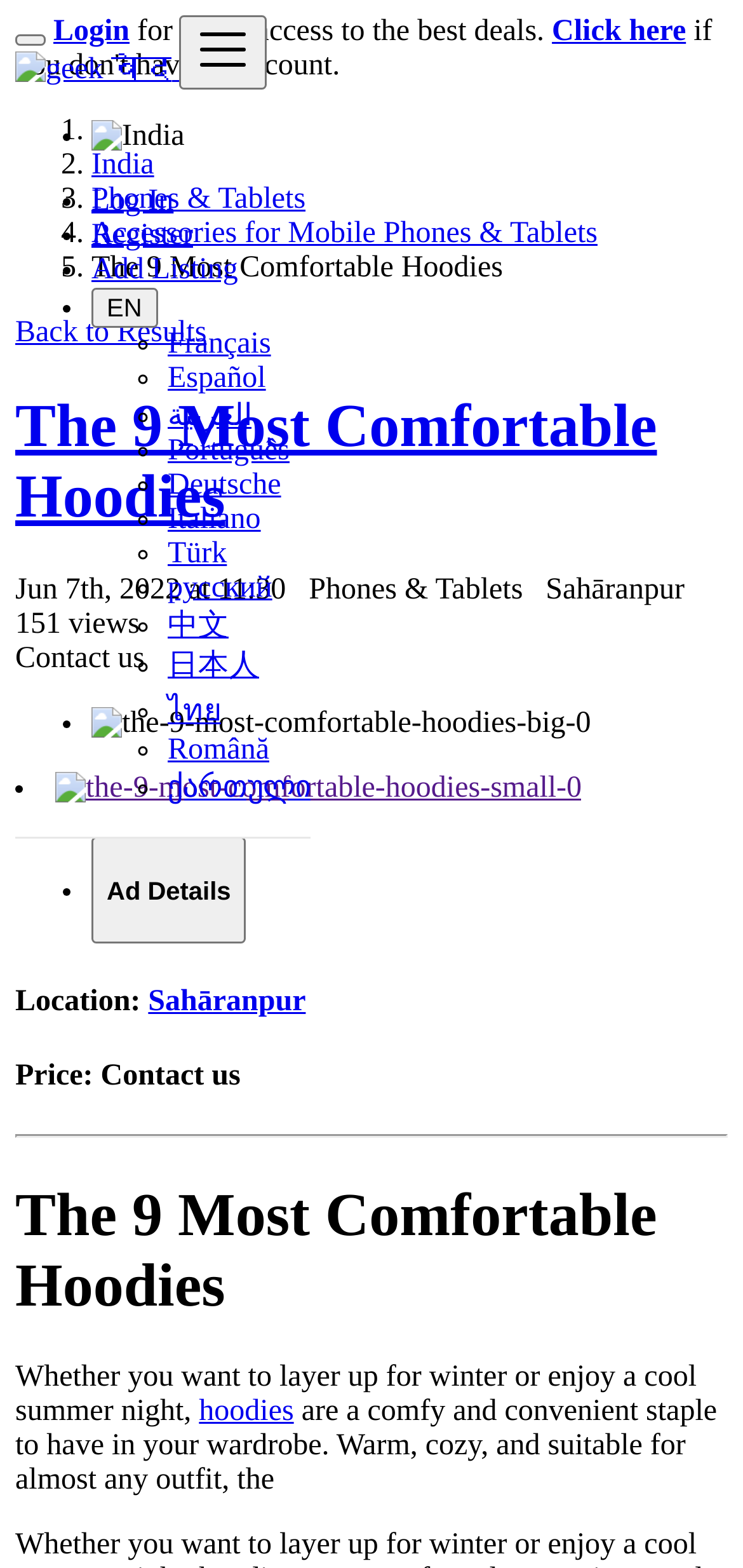Please locate the bounding box coordinates for the element that should be clicked to achieve the following instruction: "Change the language to Français". Ensure the coordinates are given as four float numbers between 0 and 1, i.e., [left, top, right, bottom].

[0.226, 0.209, 0.365, 0.23]